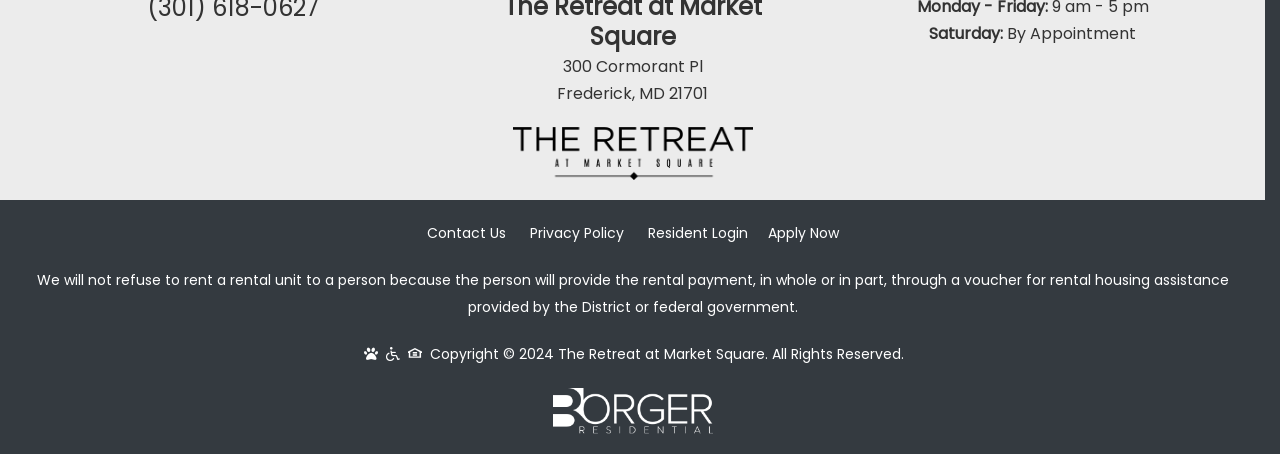What is the copyright year? Examine the screenshot and reply using just one word or a brief phrase.

2024